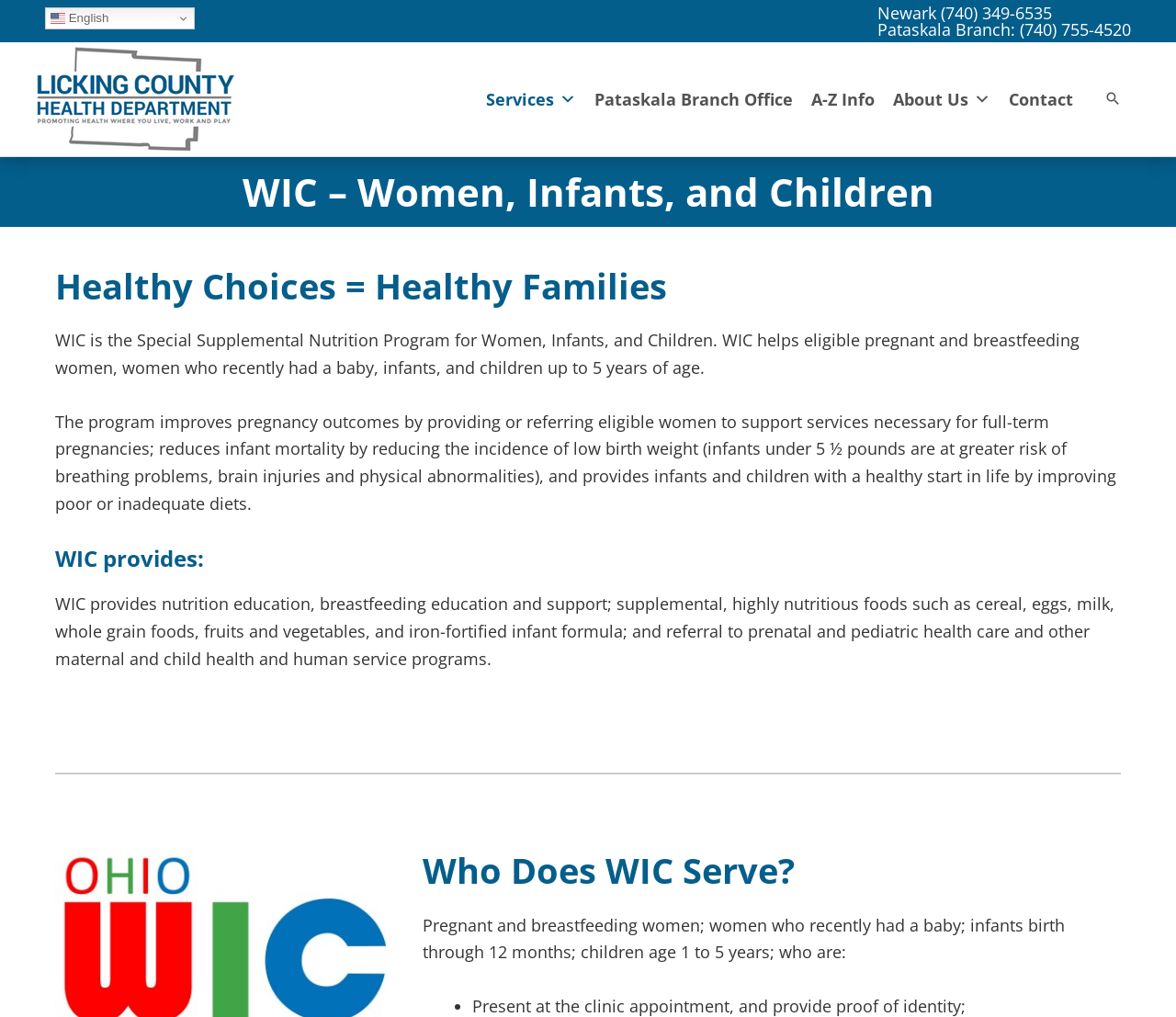Refer to the screenshot and answer the following question in detail:
What is required for a clinic appointment?

I found the answer by reading the StaticText element that lists the requirements for a clinic appointment, which includes providing proof of identity.